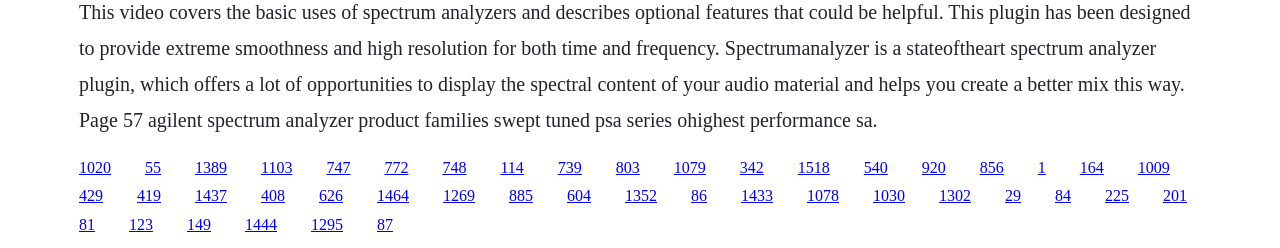Identify the bounding box coordinates for the element that needs to be clicked to fulfill this instruction: "click the first link". Provide the coordinates in the format of four float numbers between 0 and 1: [left, top, right, bottom].

[0.062, 0.639, 0.087, 0.708]